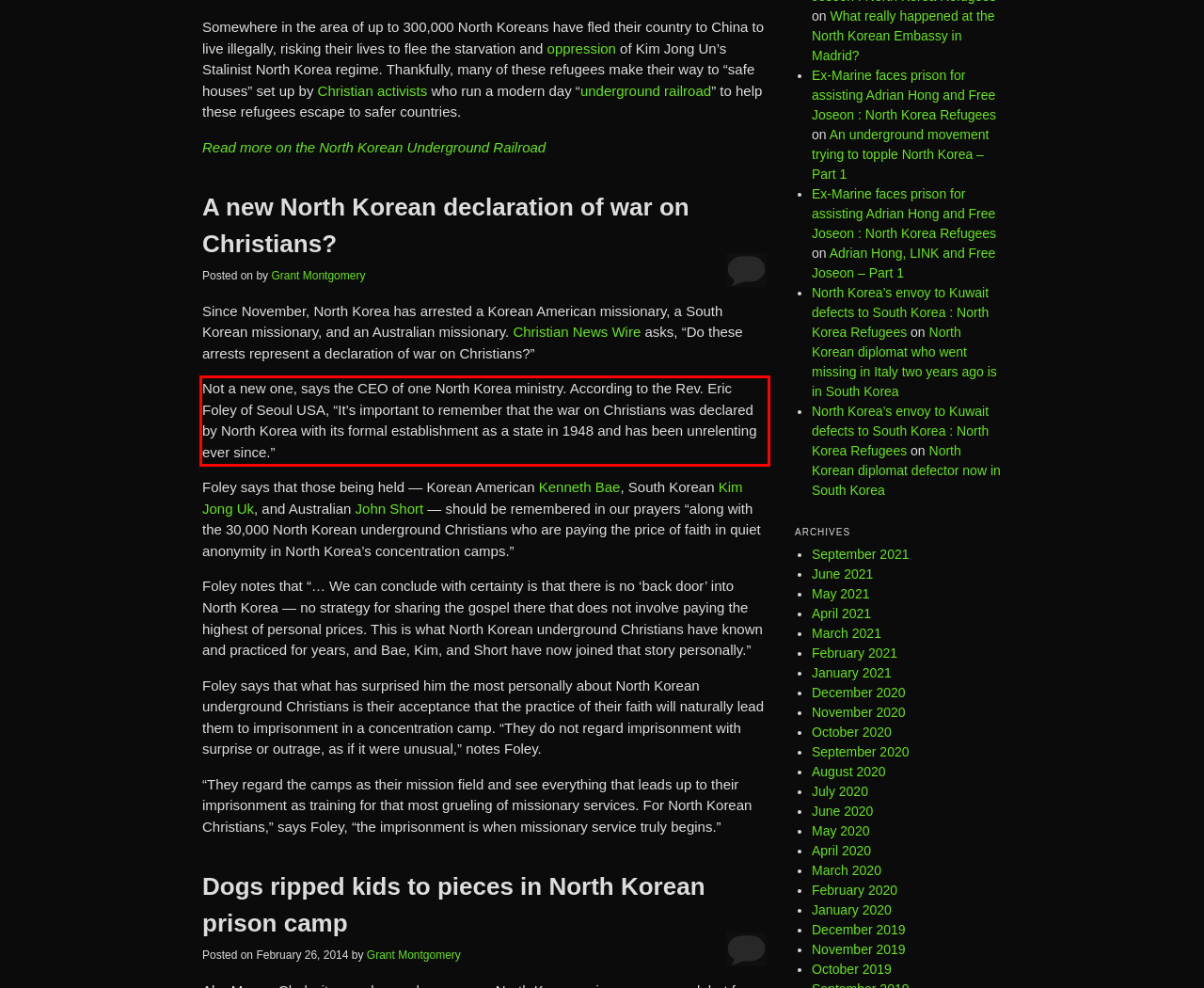Please examine the webpage screenshot containing a red bounding box and use OCR to recognize and output the text inside the red bounding box.

Not a new one, says the CEO of one North Korea ministry. According to the Rev. Eric Foley of Seoul USA, “It’s important to remember that the war on Christians was declared by North Korea with its formal establishment as a state in 1948 and has been unrelenting ever since.”